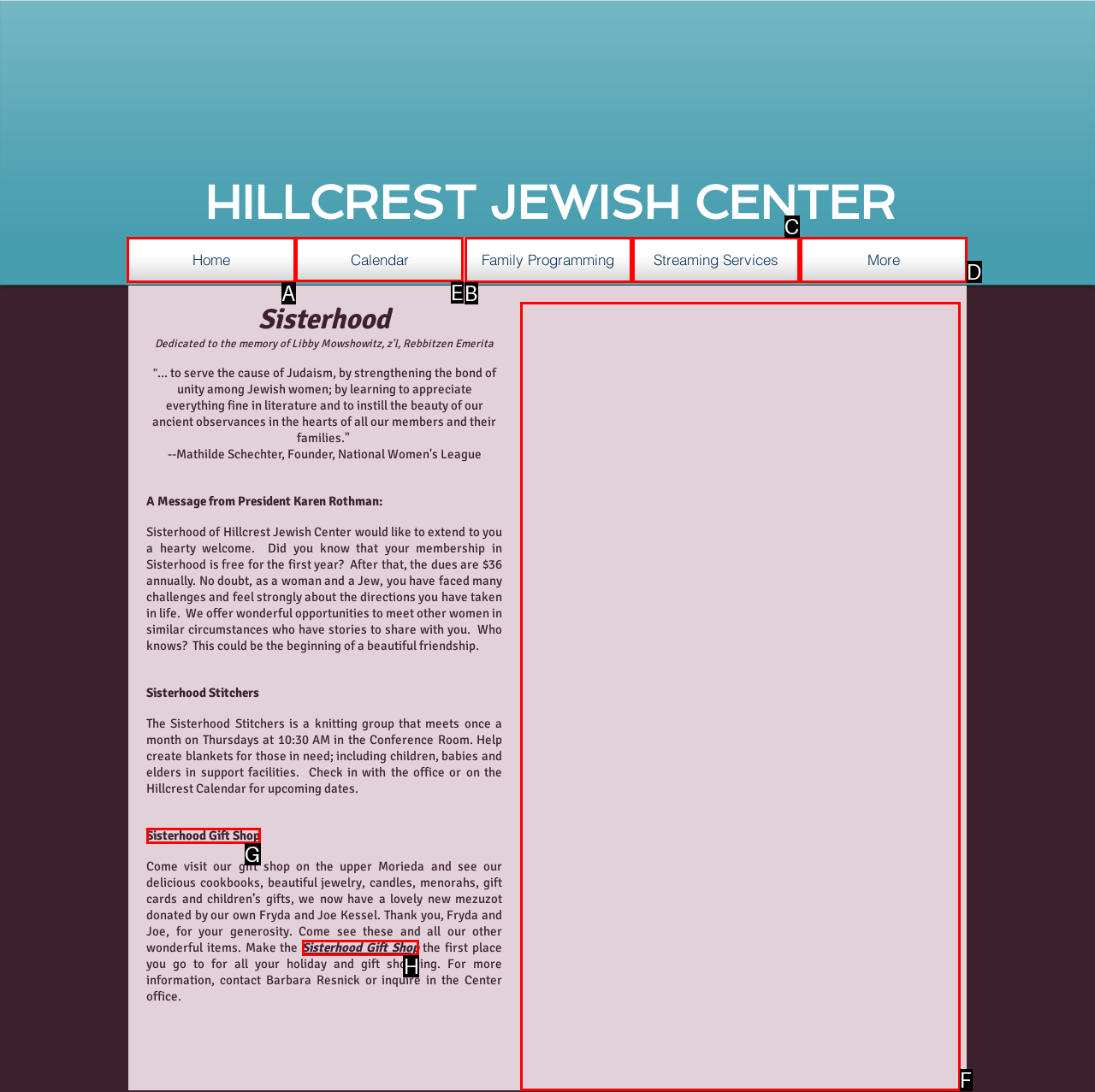Identify the correct UI element to click to follow this instruction: Visit Calendar
Respond with the letter of the appropriate choice from the displayed options.

E